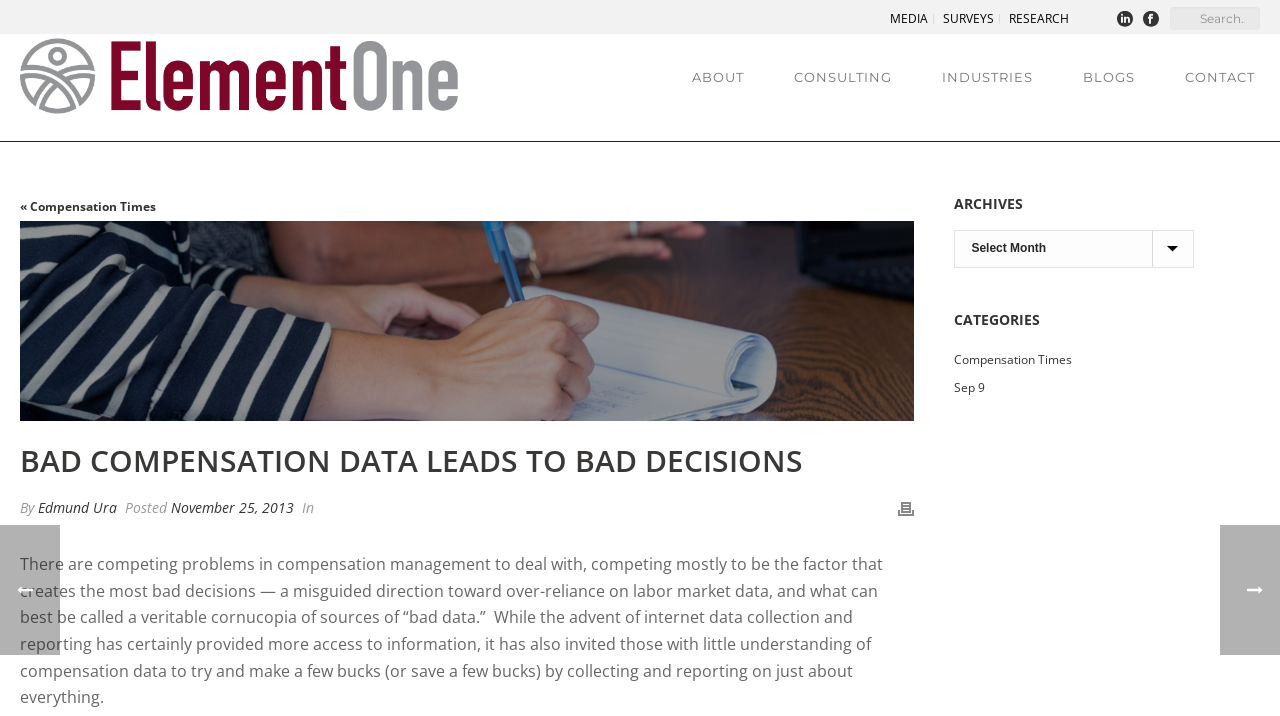What is the purpose of the search box?
Please provide a detailed and thorough answer to the question.

The search box is located at the top right corner of the webpage, and it is likely used to search for specific content within the website.